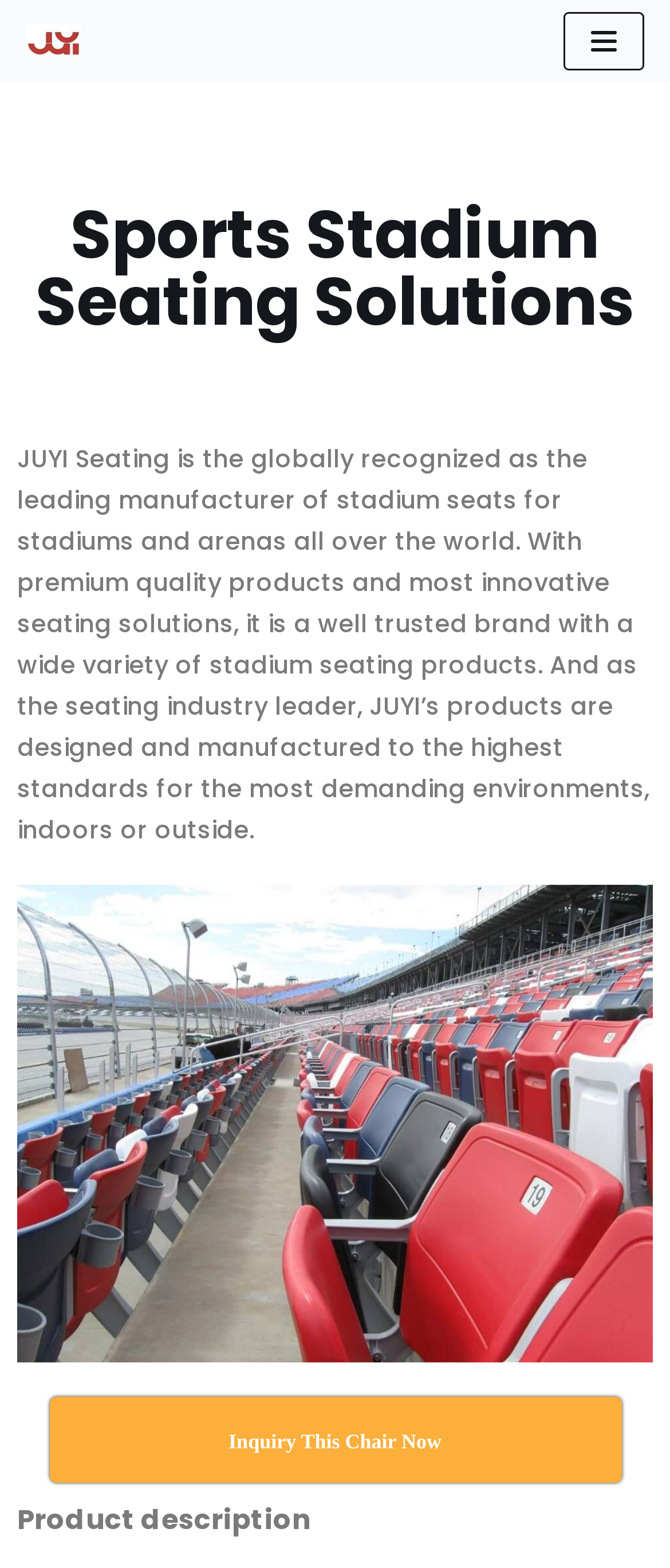What kind of environments are the products designed for?
Please use the image to deliver a detailed and complete answer.

The text description on the webpage mentions that the company's products are designed and manufactured to the highest standards for 'the most demanding environments, indoors or outside', indicating that they can be used in both indoor and outdoor settings.